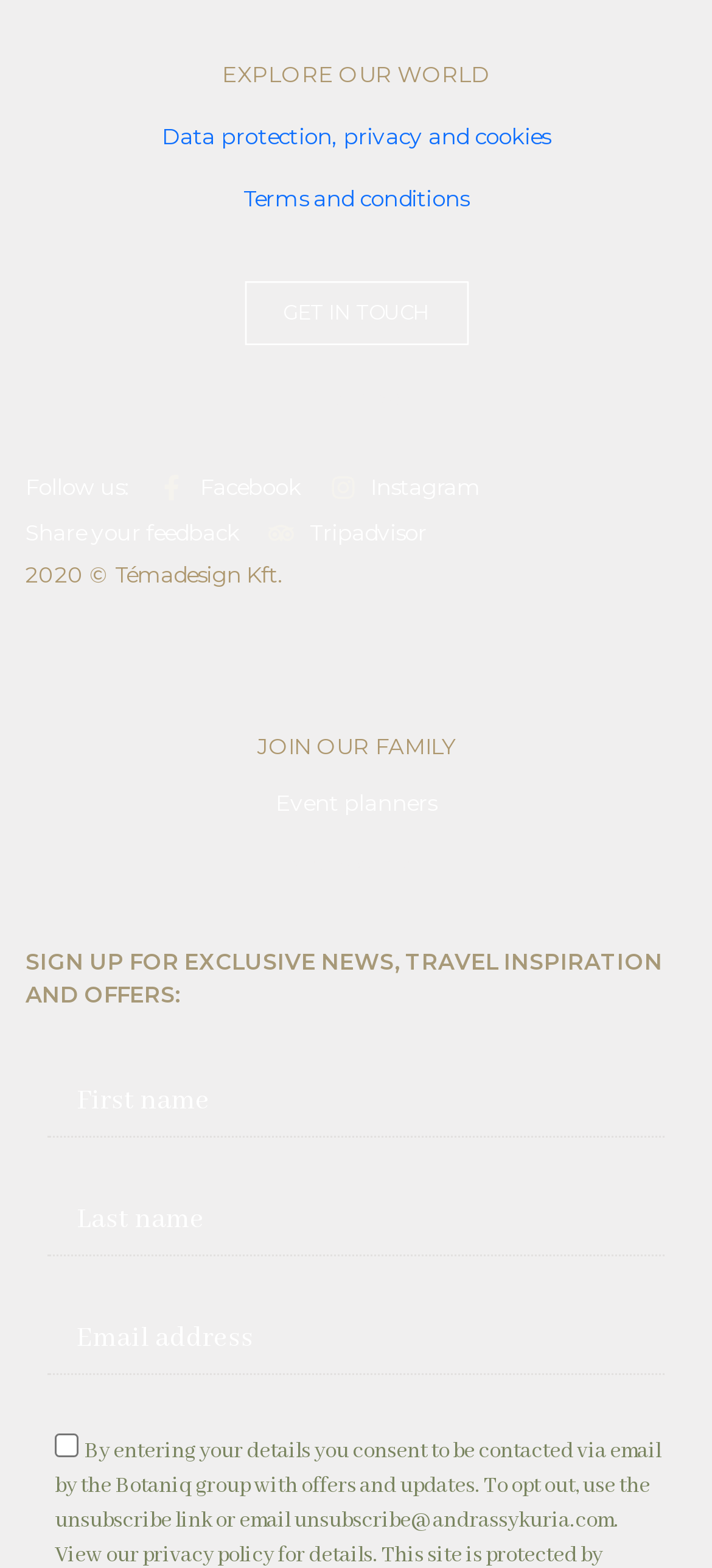Carefully observe the image and respond to the question with a detailed answer:
What is the website's copyright year?

I found the copyright year by looking at the static text element at the bottom of the page, which says '2020 © Témadesign Kft.'.